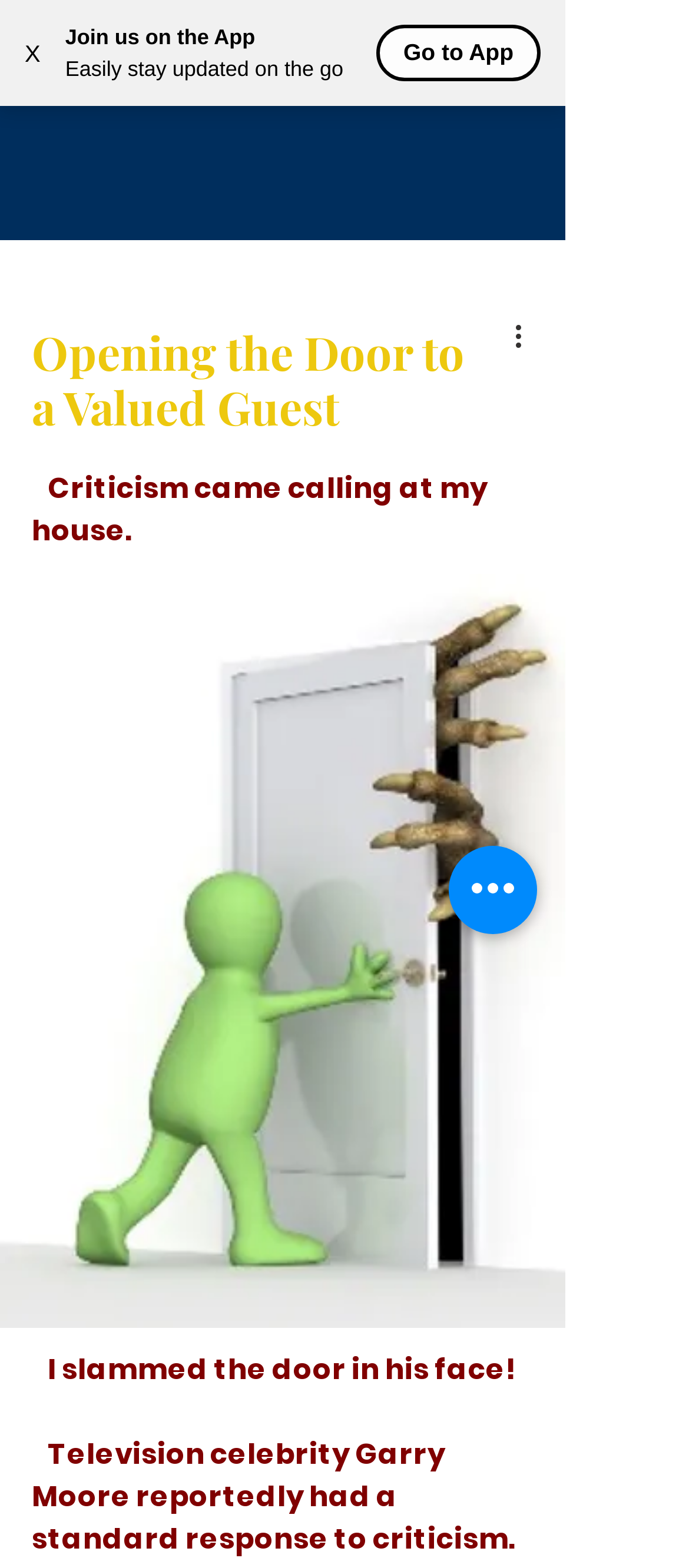Generate a thorough explanation of the webpage's elements.

The webpage appears to be a blog or article page, with a prominent heading "Opening the Door to a Valued Guest" situated near the top-left corner of the page. Below the heading, there is a short paragraph of text that reads "Criticism came calling at my house. I slammed the door in his face!".

At the top-right corner of the page, there is a button labeled "X" and a notification or alert message that says "Join us on the App" with a brief description "Easily stay updated on the go". Next to this message, there is a "Go to App" button.

On the top navigation bar, there is a button to "Open navigation menu" which has a popup dialog. To the left of this button, there is a link with no text, and to the right, there is a "More actions" button with an accompanying image. When the "More actions" button is pressed, it reveals a dropdown menu.

The page also features a "Quick actions" button located near the bottom-right corner of the page. Additionally, there is a large button that spans almost the entire width of the page, situated below the main text content, but its purpose is unclear due to the lack of text or description.